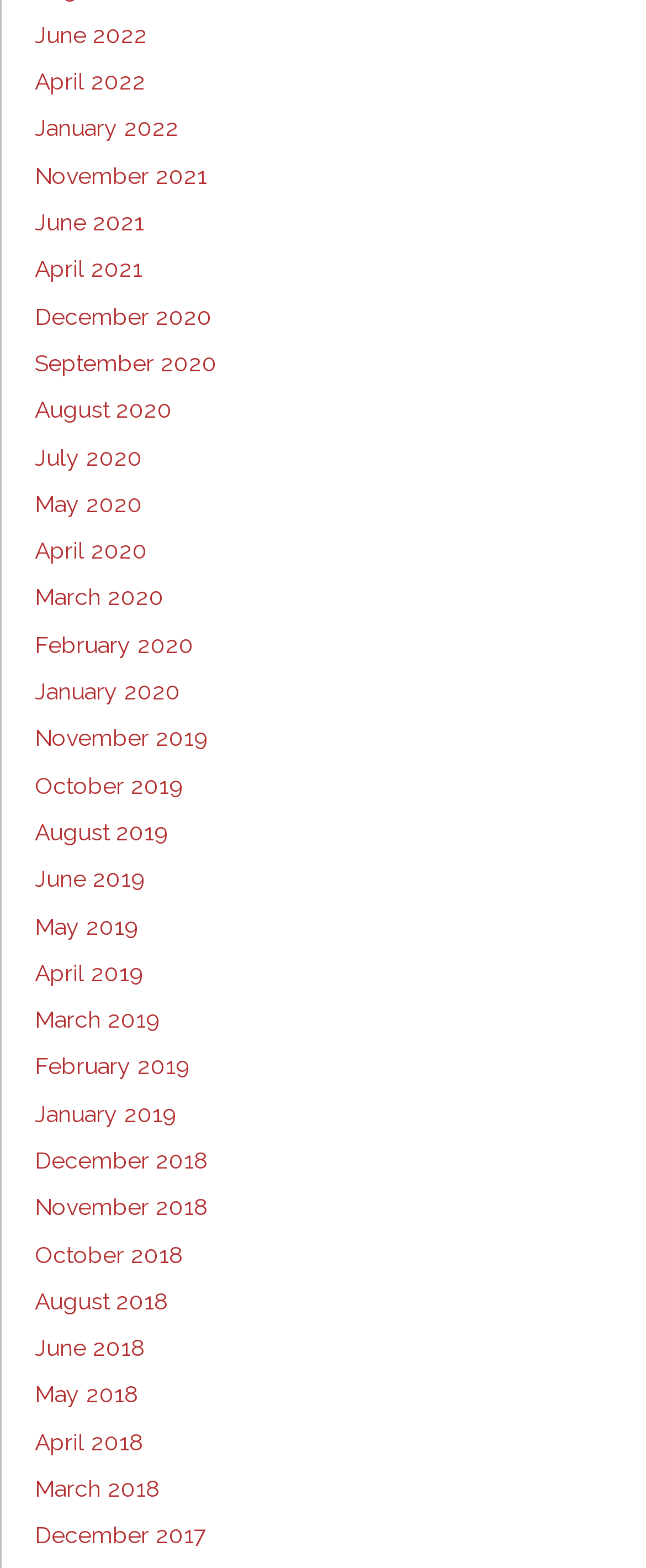Please identify the bounding box coordinates of the element on the webpage that should be clicked to follow this instruction: "view January 2019". The bounding box coordinates should be given as four float numbers between 0 and 1, formatted as [left, top, right, bottom].

[0.054, 0.702, 0.272, 0.719]